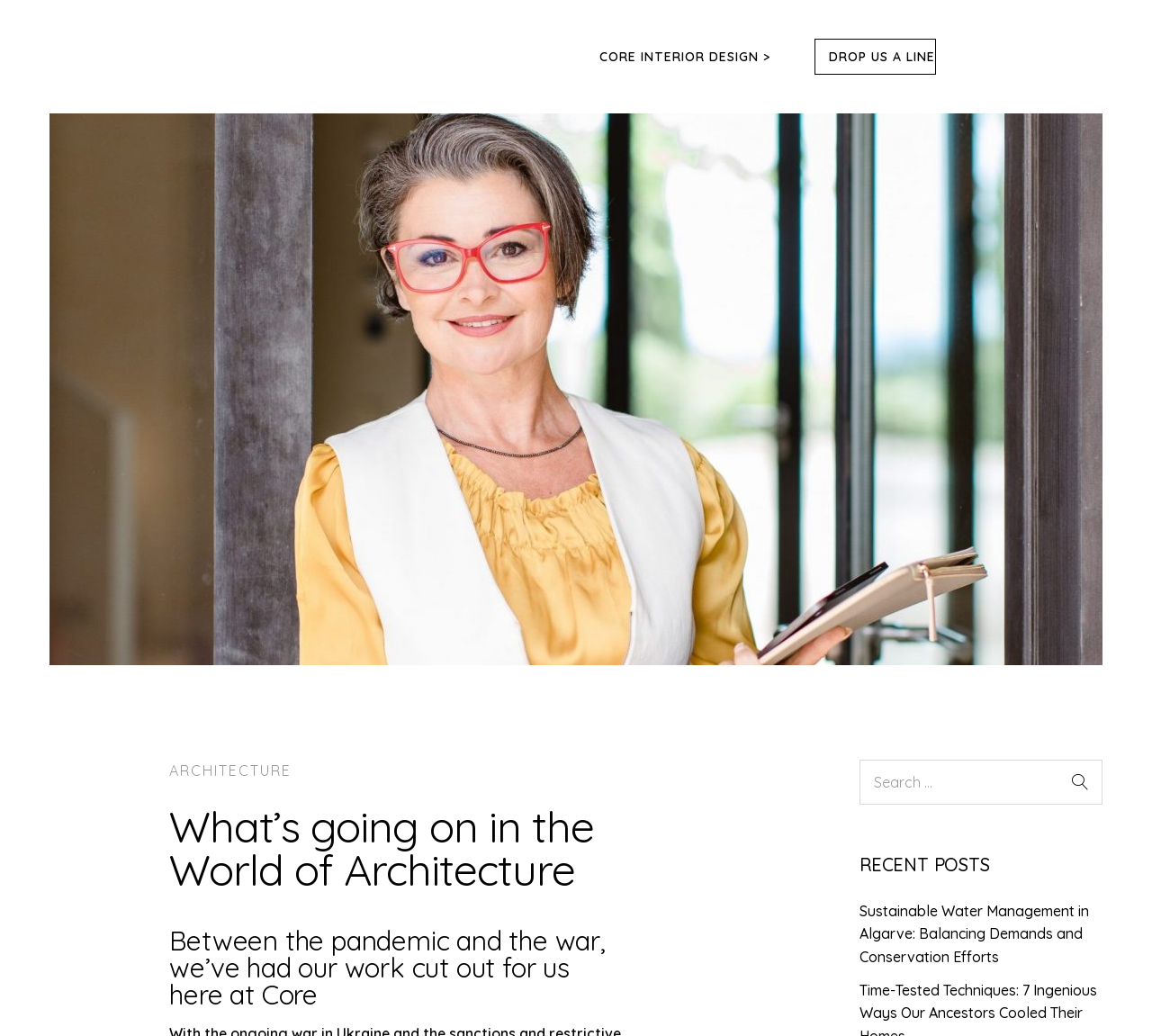Explain the webpage in detail.

The webpage is about Core Architects, a company that focuses on architecture. At the top left, there is a logo of Core Architects, which is an image with a link to the company's main page. Below the logo, there are three main navigation links: "CORE INTERIOR DESIGN >", "DROP US A LINE", and "MENU" with an icon. These links are positioned horizontally across the top of the page.

The main content of the page is an image that takes up most of the page, with a heading "What’s going on in the World of Architecture" and a subheading "Between the pandemic and the war, we’ve had our work cut out for us here at Core". The image is divided into sections, with a header "ARCHITECTURE" on the left side.

On the right side of the page, there is a search bar with a button labeled "Search". Below the search bar, there is a heading "RECENT POSTS" followed by a link to a recent article titled "Sustainable Water Management in Algarve: Balancing Demands and Conservation Efforts".